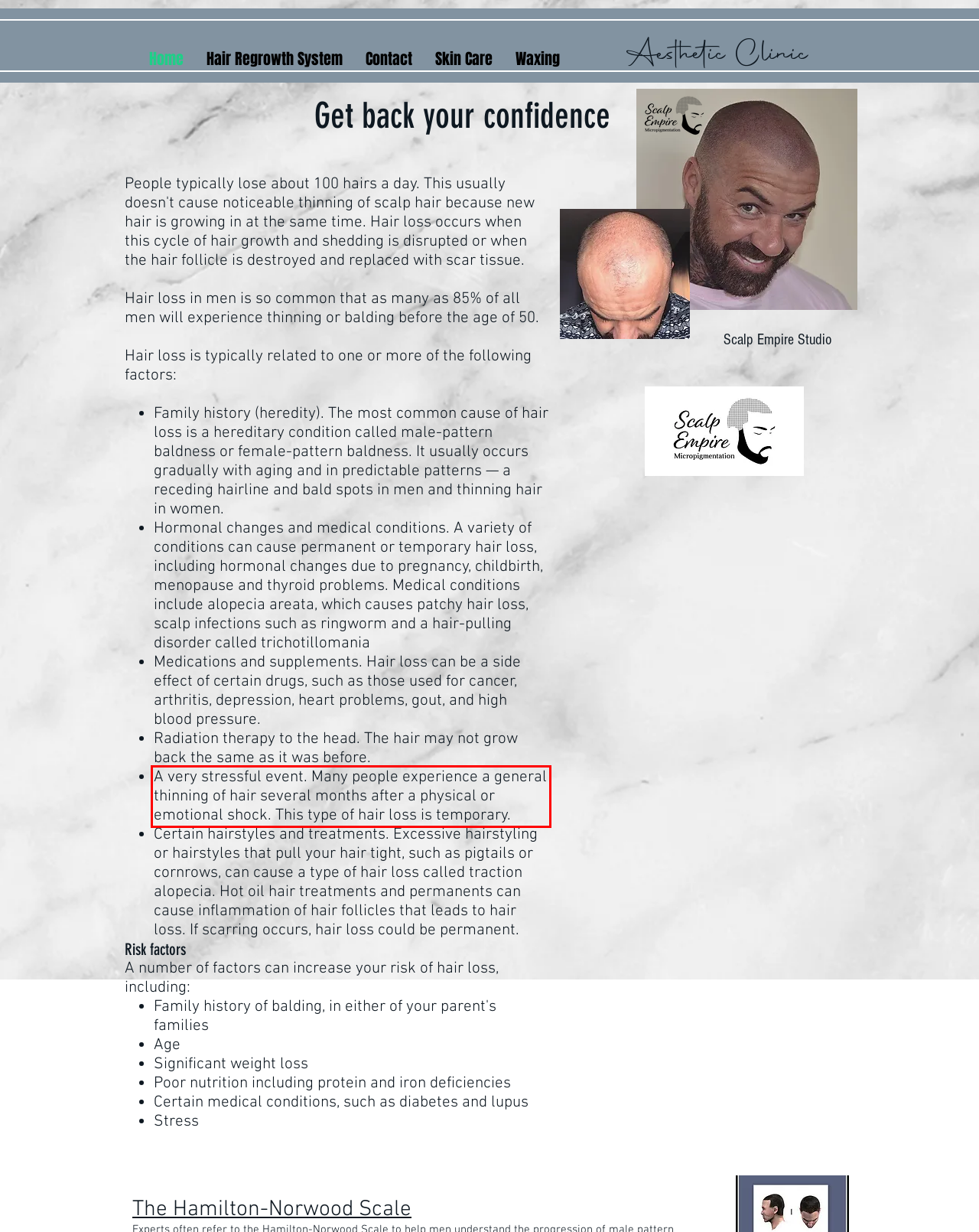Given the screenshot of the webpage, identify the red bounding box, and recognize the text content inside that red bounding box.

A very stressful event. Many people experience a general thinning of hair several months after a physical or emotional shock. This type of hair loss is temporary.